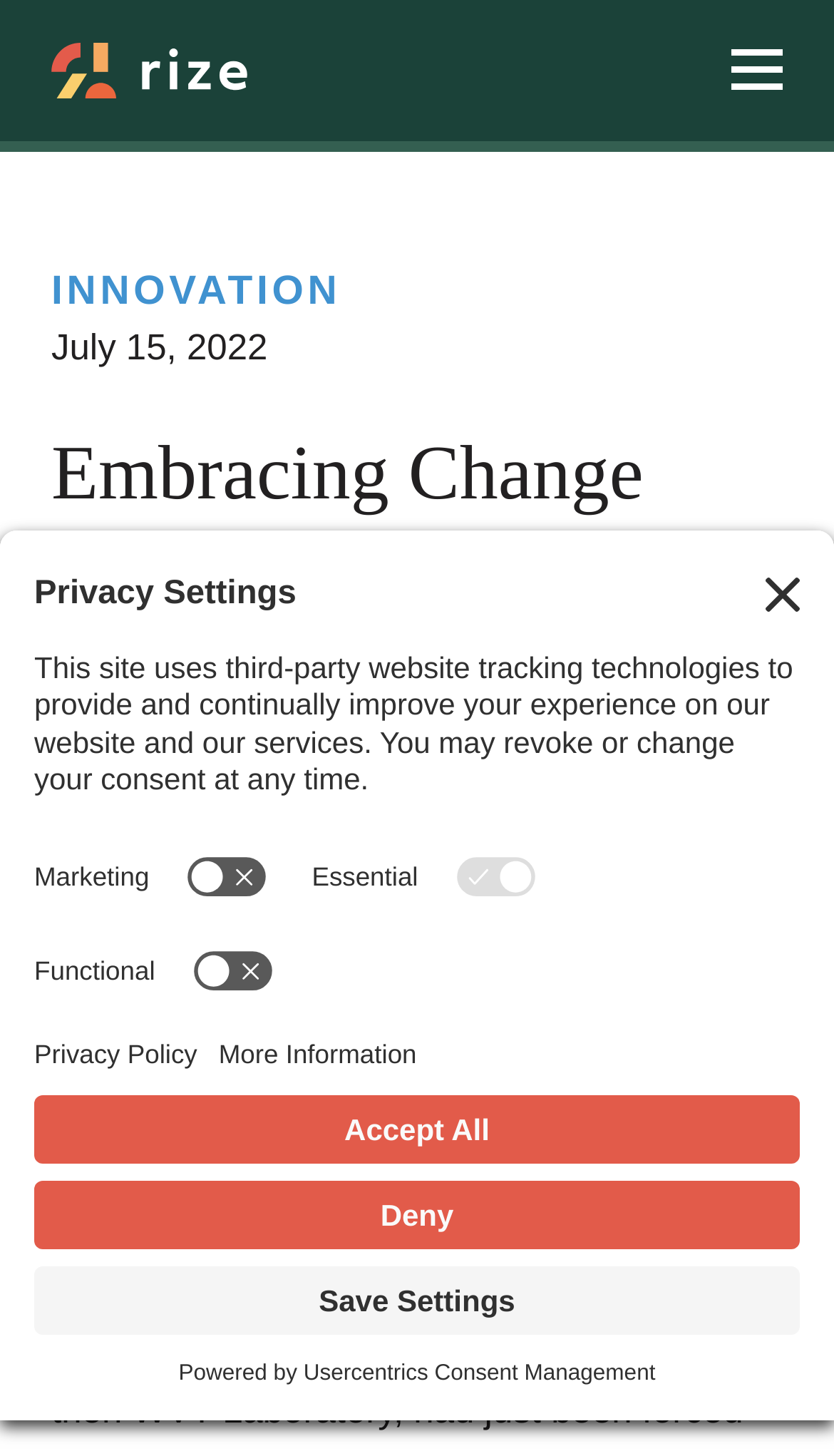Locate the bounding box for the described UI element: "Schedule a COVID Test". Ensure the coordinates are four float numbers between 0 and 1, formatted as [left, top, right, bottom].

[0.103, 0.75, 0.938, 0.818]